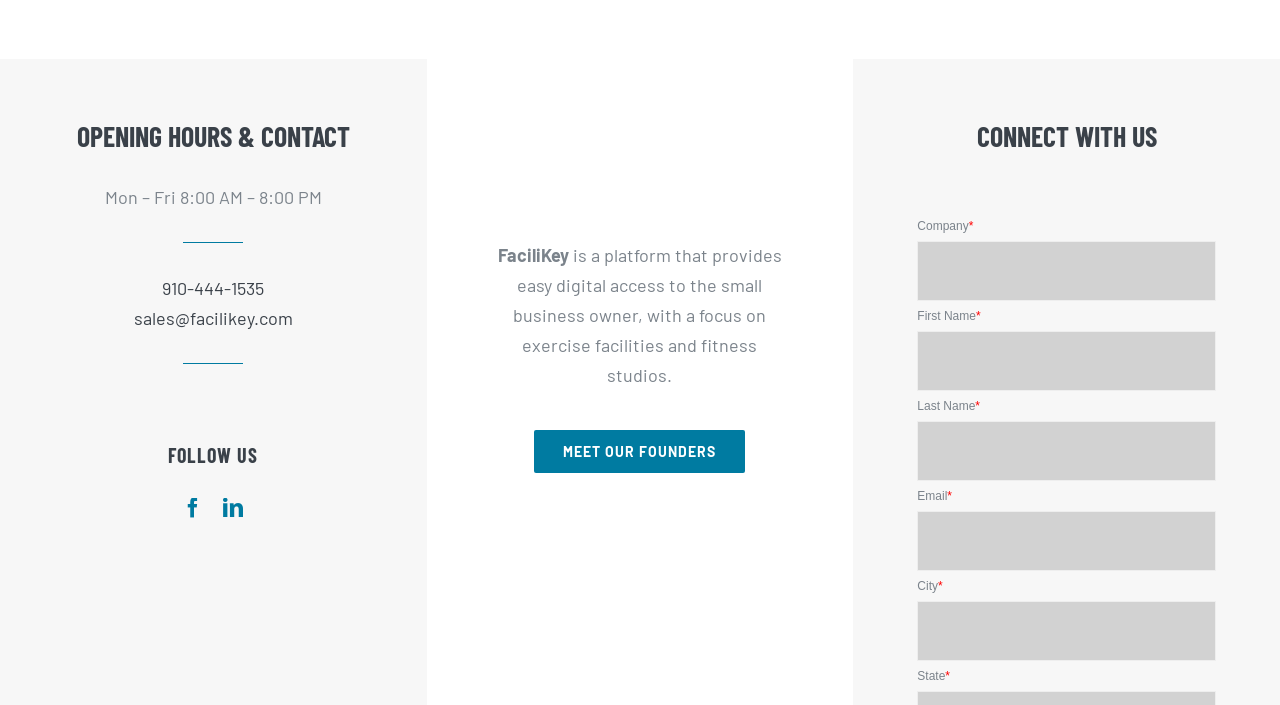What are the business hours of FaciliKey?
Refer to the image and respond with a one-word or short-phrase answer.

Mon - Fri 8:00 AM - 8:00 PM